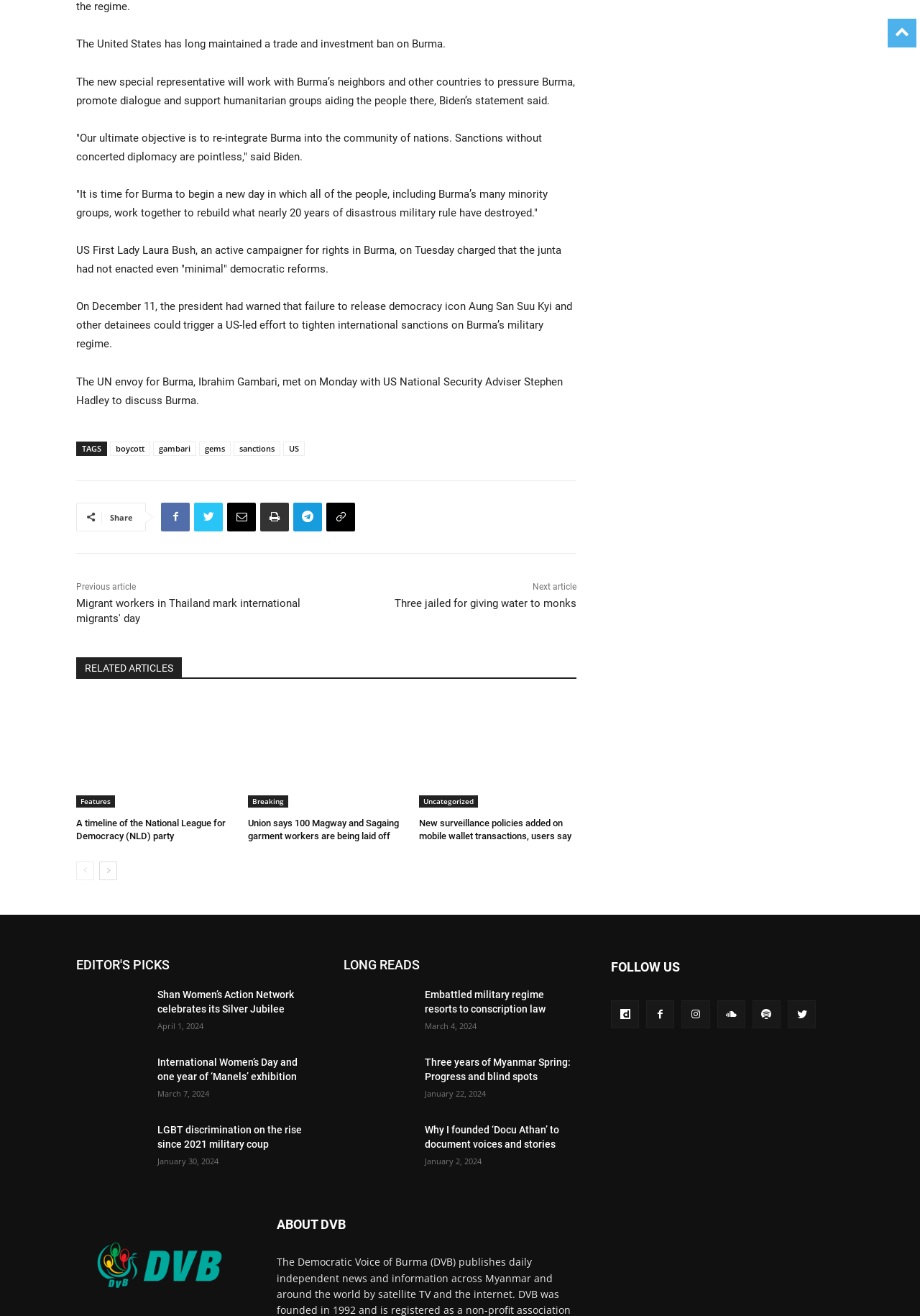Can you provide the bounding box coordinates for the element that should be clicked to implement the instruction: "Read the previous article"?

[0.083, 0.442, 0.148, 0.45]